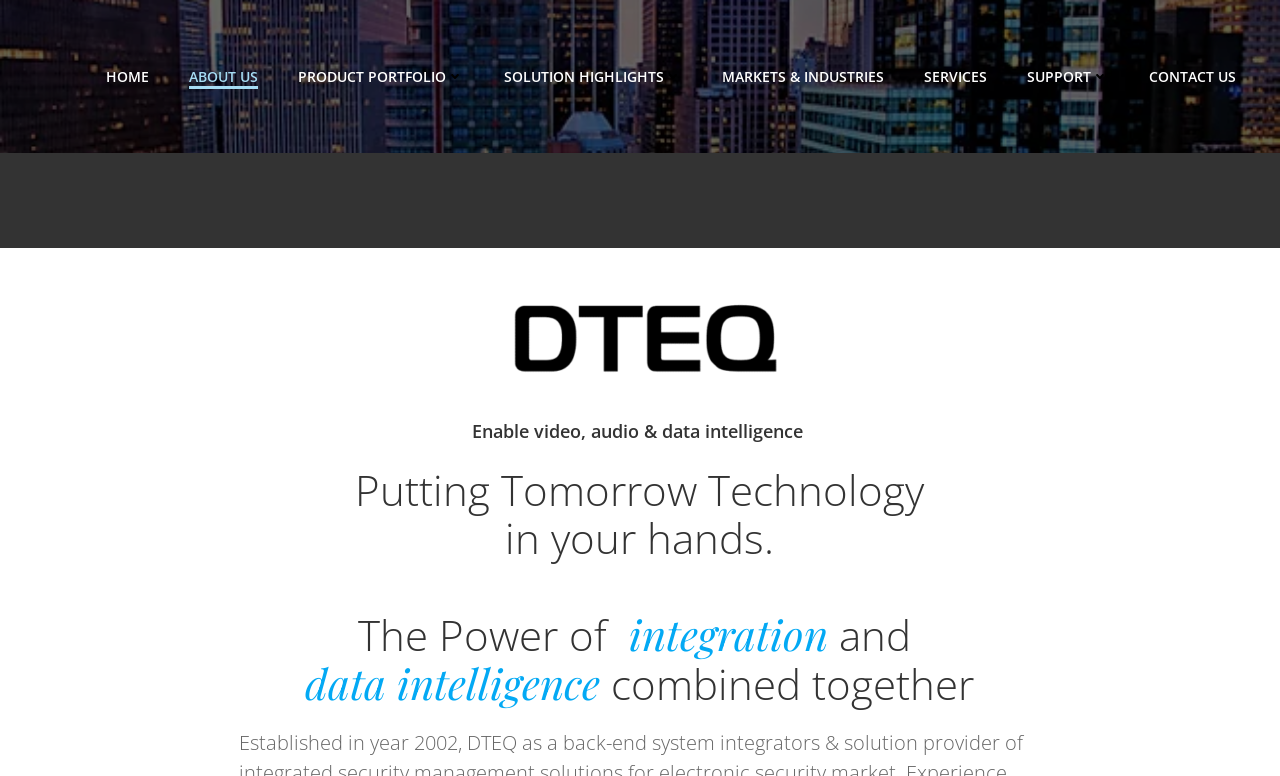What is the main theme of the webpage?
Using the information from the image, give a concise answer in one word or a short phrase.

Technology